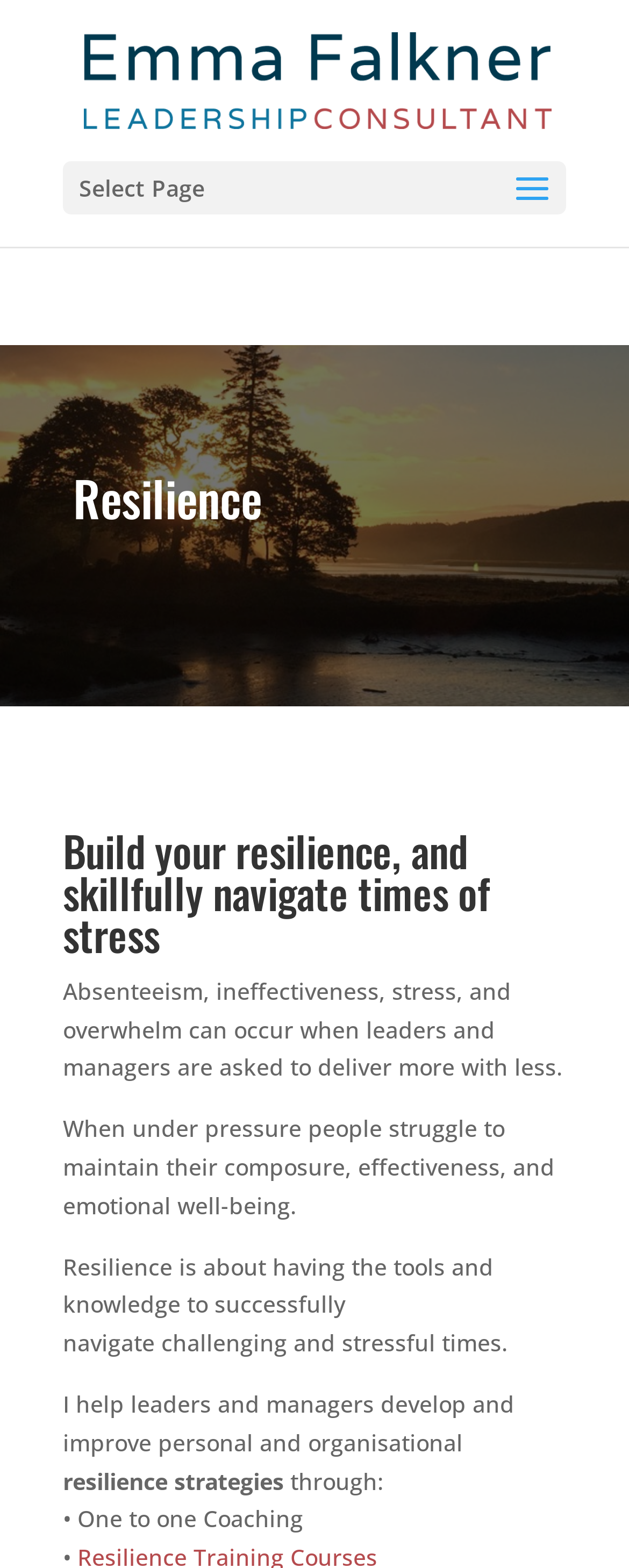Look at the image and give a detailed response to the following question: What is the purpose of resilience?

The purpose of resilience is to navigate challenging and stressful times, as stated on the webpage. Resilience is about having the tools and knowledge to successfully navigate difficult situations.